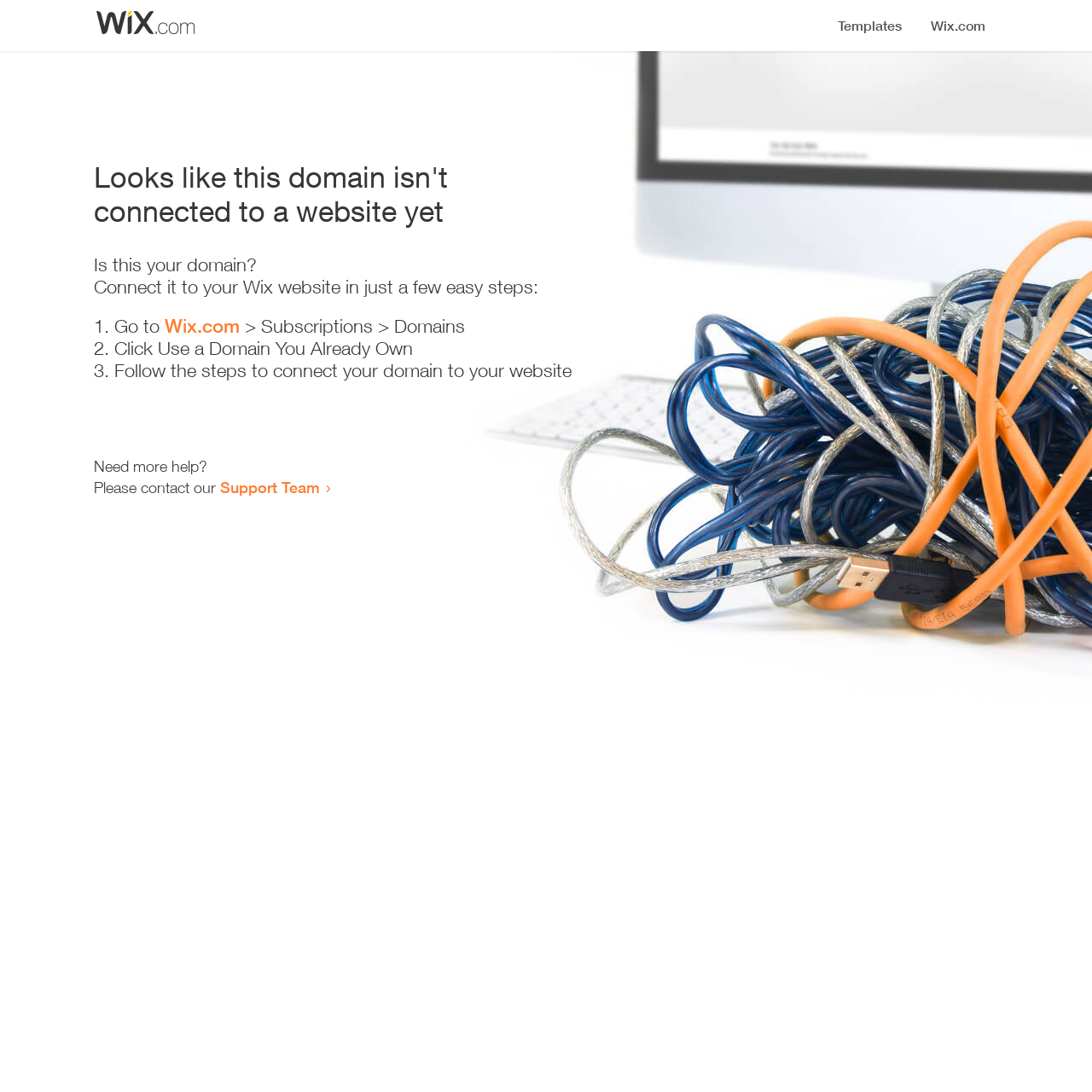Respond to the following question using a concise word or phrase: 
How many steps are required to connect the domain to a website?

3